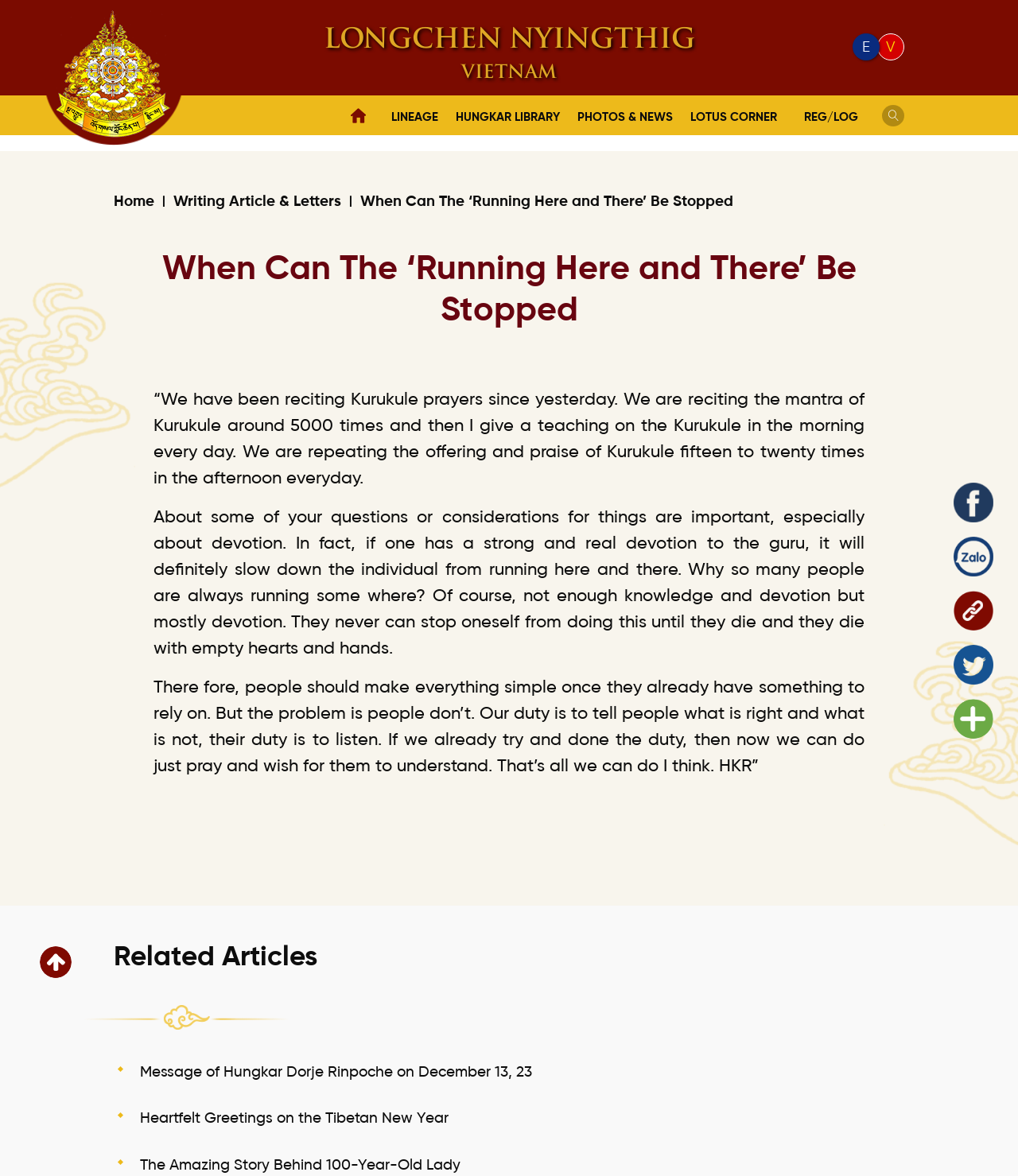What is the name of the section? Observe the screenshot and provide a one-word or short phrase answer.

Related Articles